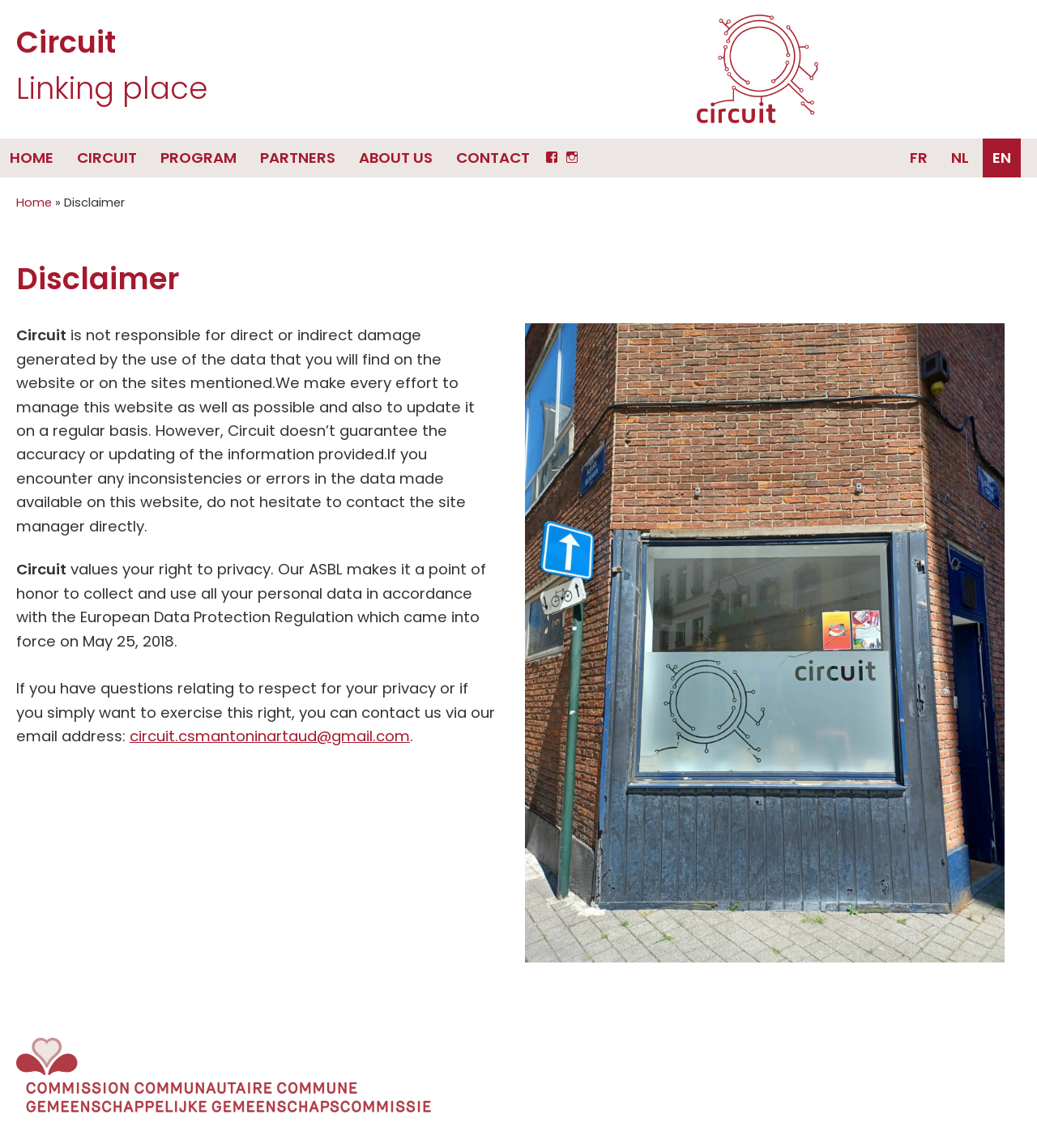Please provide a brief answer to the question using only one word or phrase: 
How can I contact the site manager?

Via email